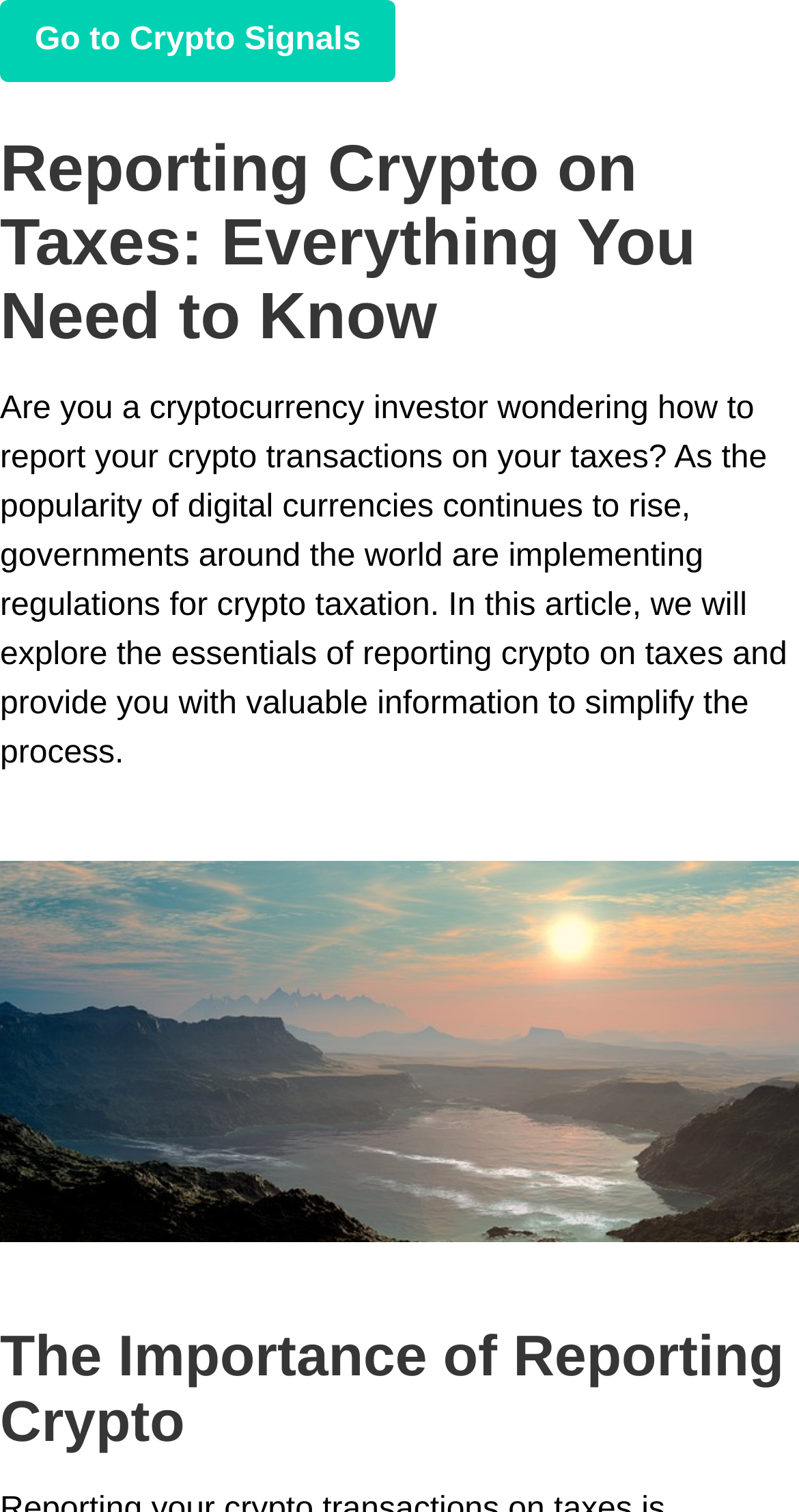Please determine the bounding box coordinates for the element with the description: "Go to Crypto Signals".

[0.0, 0.0, 0.495, 0.054]